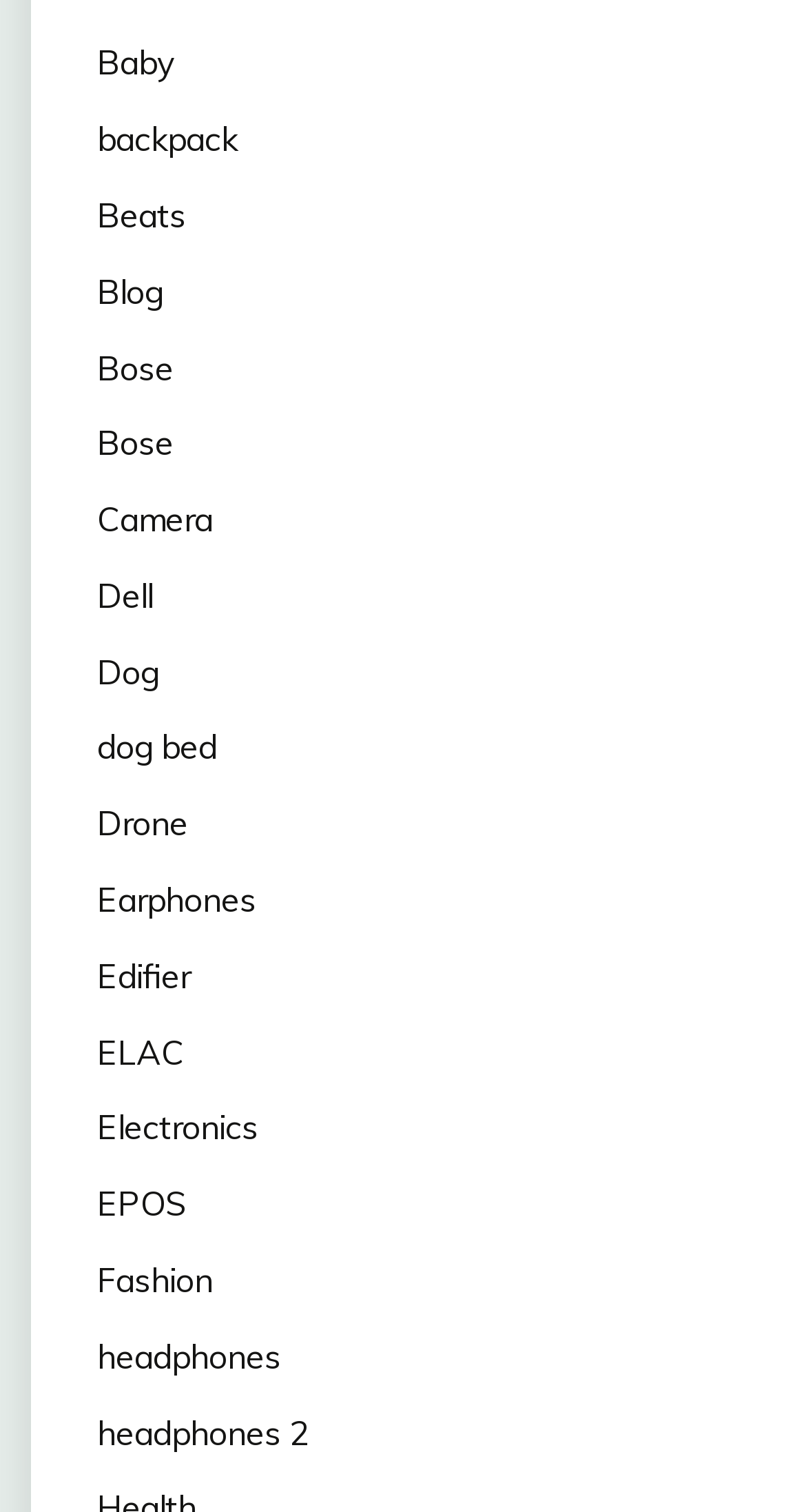Provide your answer to the question using just one word or phrase: What is the first category listed?

Baby